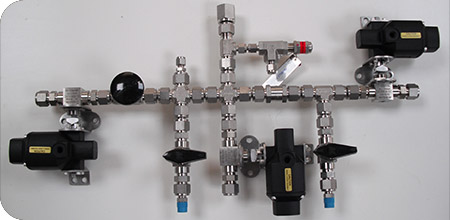Generate an elaborate caption that covers all aspects of the image.

The image showcases a sophisticated assembly of high-quality stainless steel pipework, specifically designed for gas safety applications. The layout features multiple valves and connection points, all expertly crafted to ensure seamless and secure gas distribution. Each component is meticulously arranged, highlighting the attention to detail typical of D & N Installations & Design Ltd's offerings. This intricate piping system exemplifies the company's commitment to bespoke solutions in compressed gas distribution, catering to various industries and research sectors. The shine of the stainless steel not only denotes quality but also suggests durability and reliability in high-pressure scenarios.